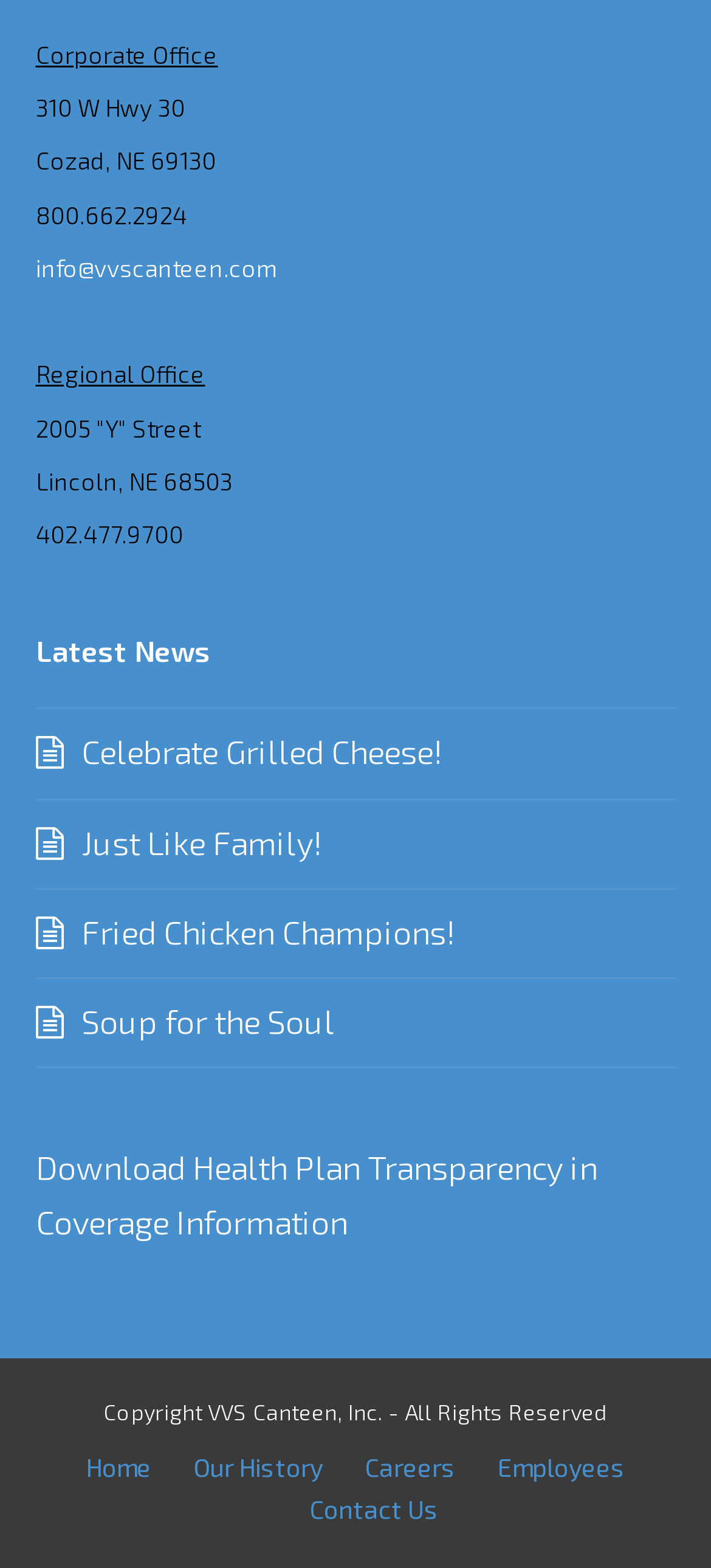Specify the bounding box coordinates for the region that must be clicked to perform the given instruction: "Read latest news about Celebrate Grilled Cheese".

[0.05, 0.467, 0.622, 0.492]